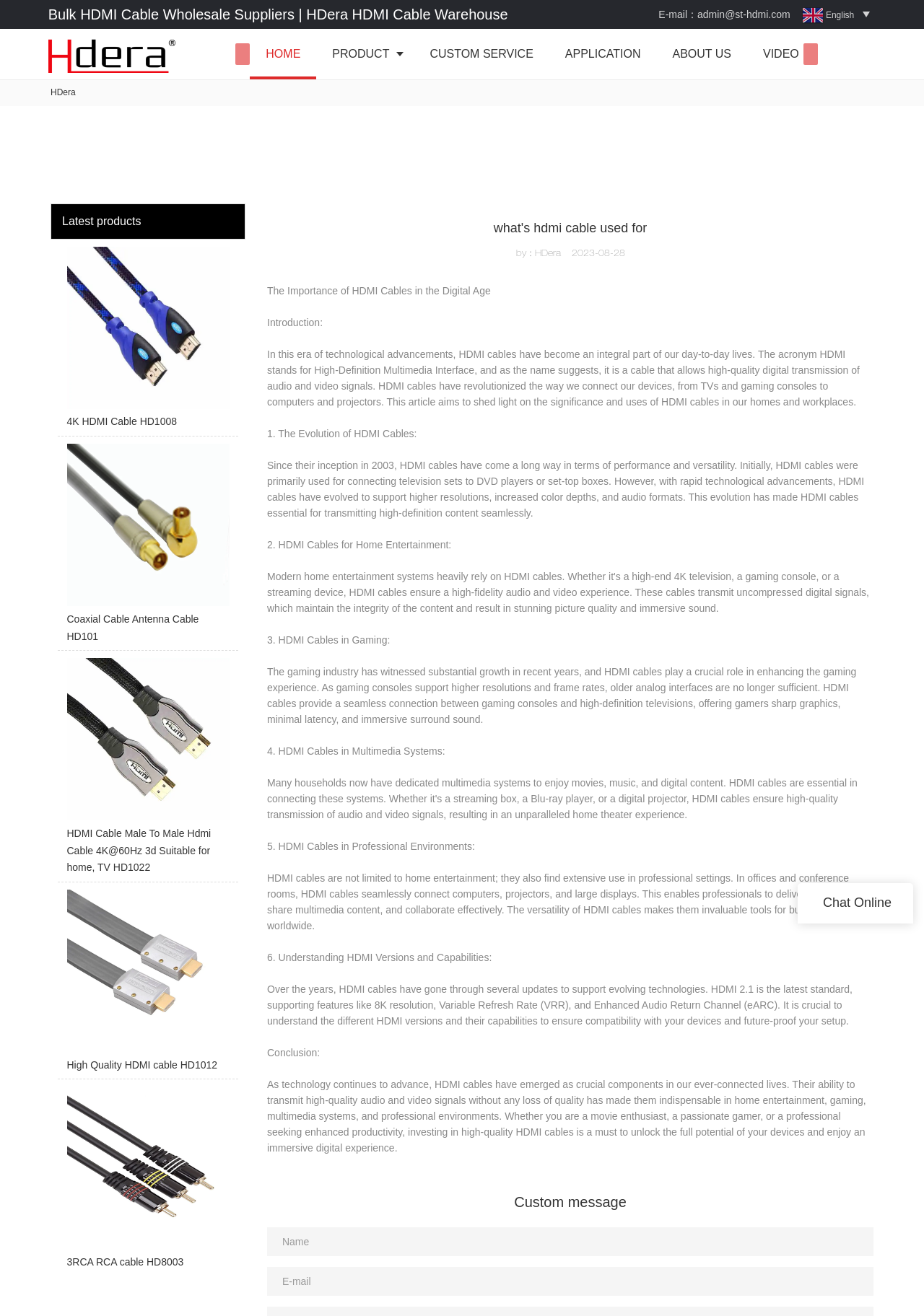Determine the bounding box coordinates for the region that must be clicked to execute the following instruction: "Click the Logo | HDera HDMI Cable link".

[0.052, 0.027, 0.247, 0.055]